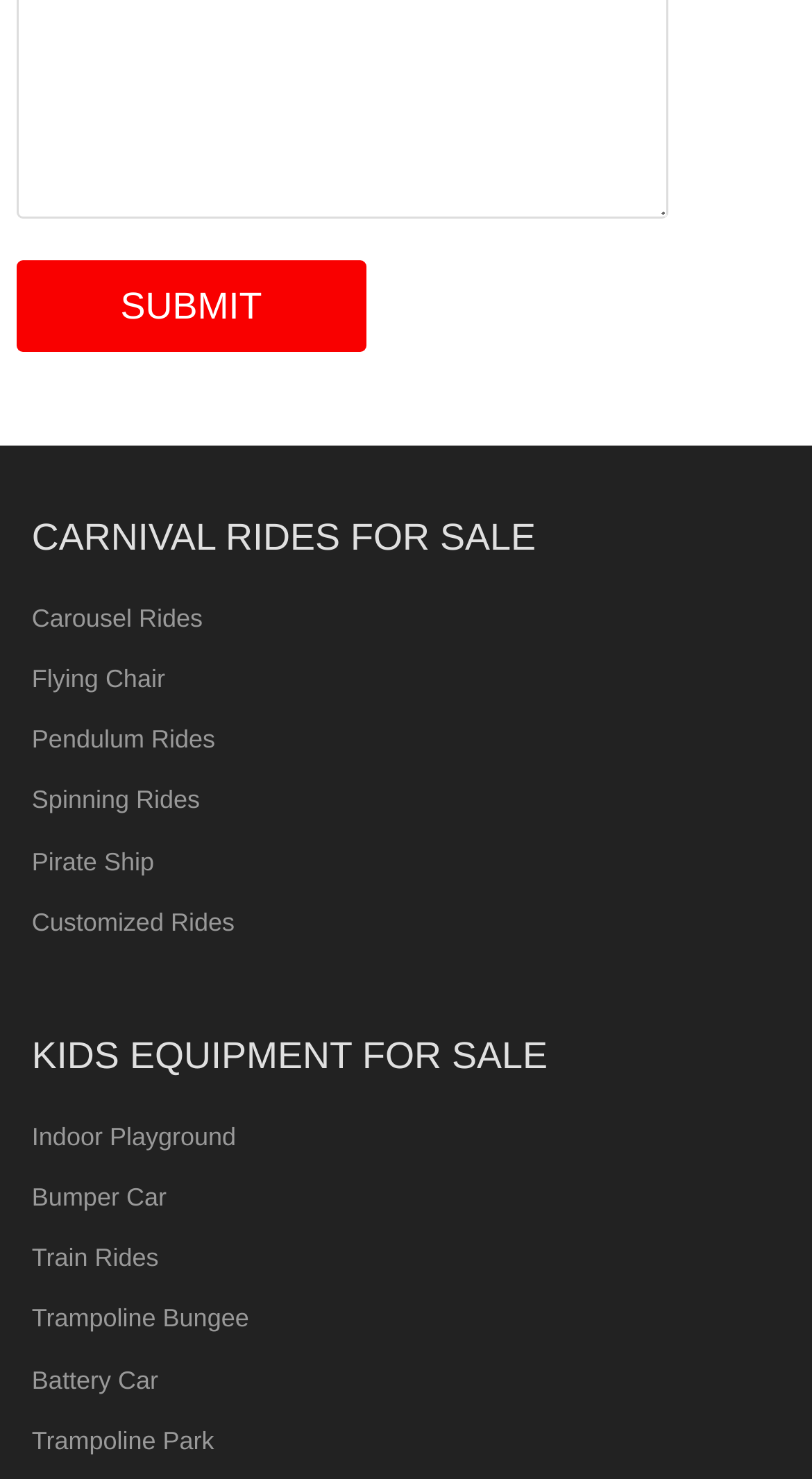Show the bounding box coordinates of the region that should be clicked to follow the instruction: "Browse 'Customized Rides'."

[0.039, 0.614, 0.289, 0.633]